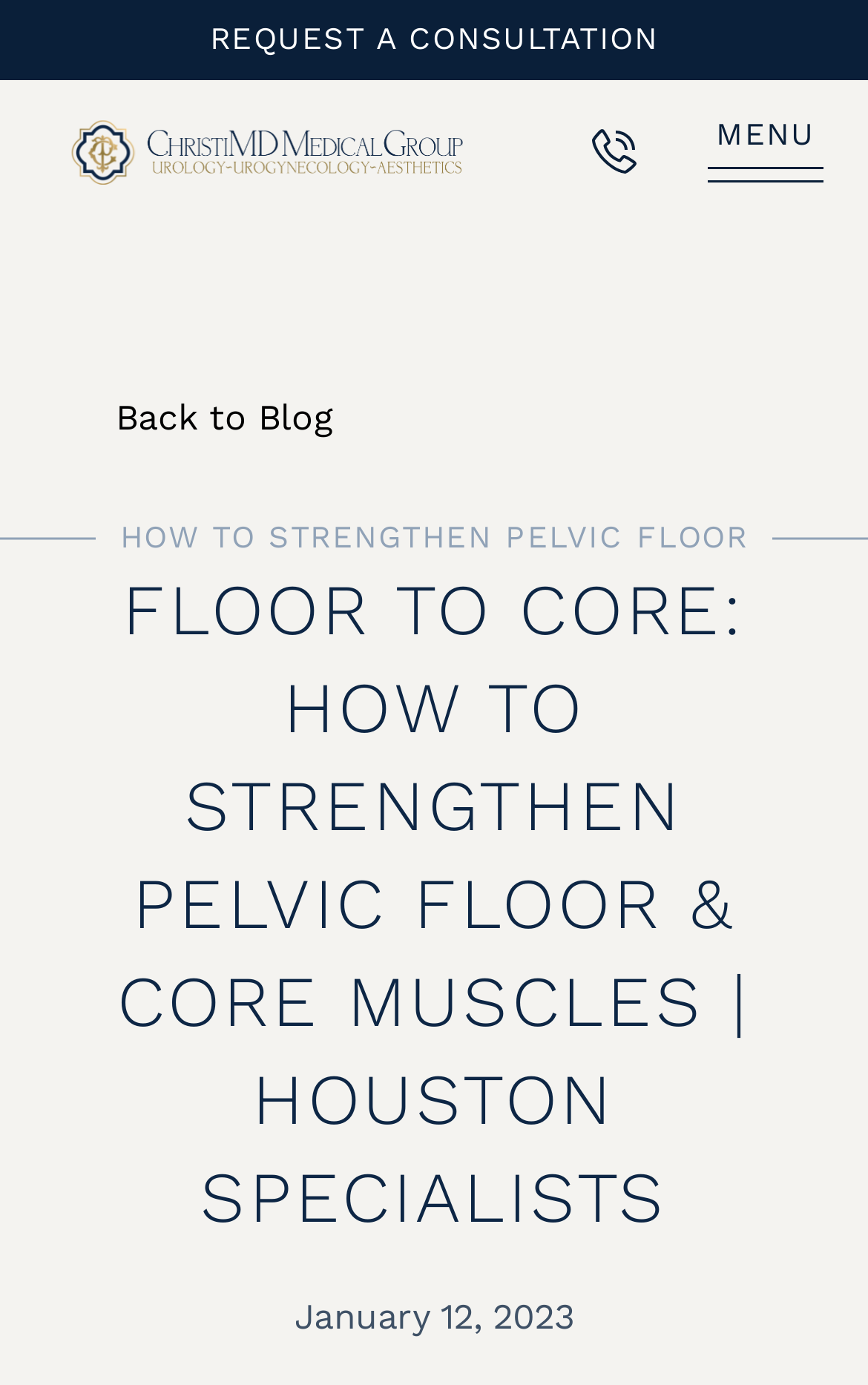What is the topic of the article?
Answer the question in a detailed and comprehensive manner.

I found the answer by looking at the heading elements, specifically the one with the text 'HOW TO STRENGTHEN PELVIC FLOOR', which suggests that the article is about strengthening pelvic floor muscles.